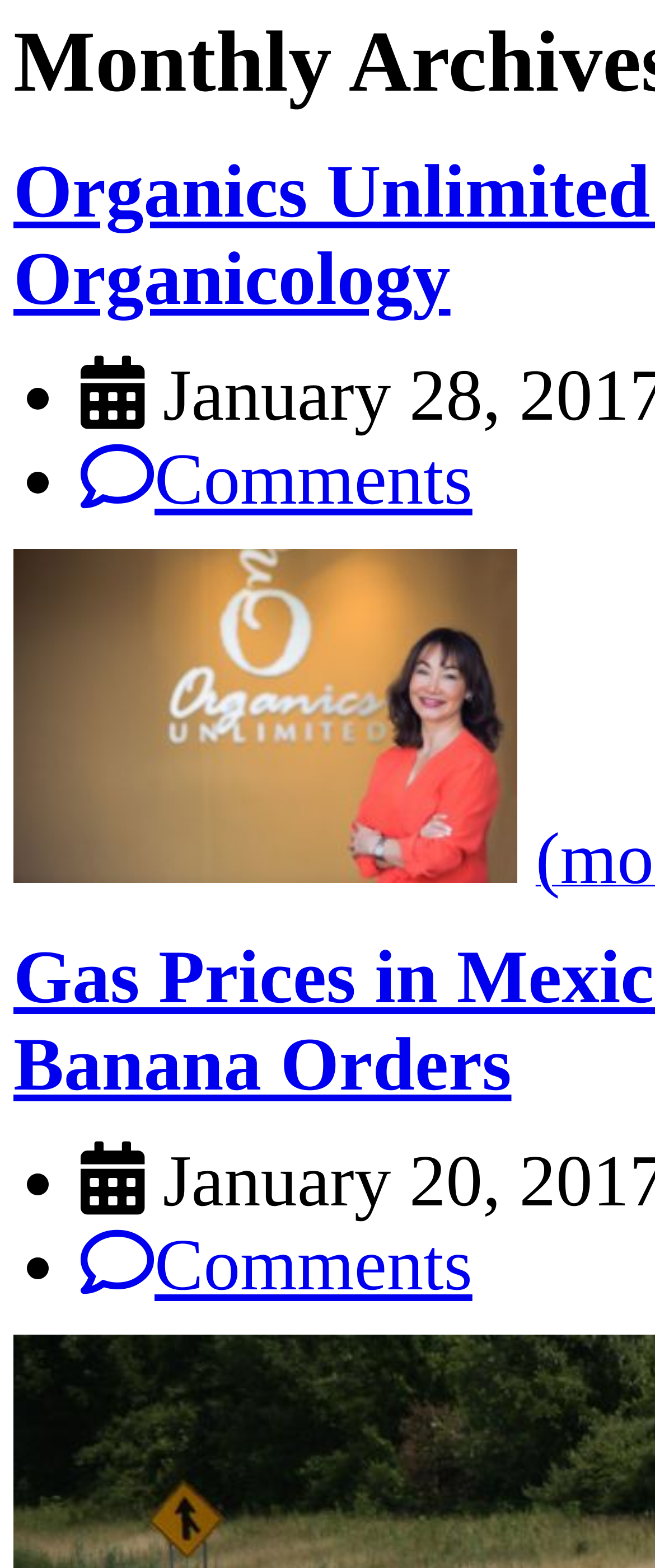What is the main heading displayed on the webpage? Please provide the text.

Monthly Archives: January 2017